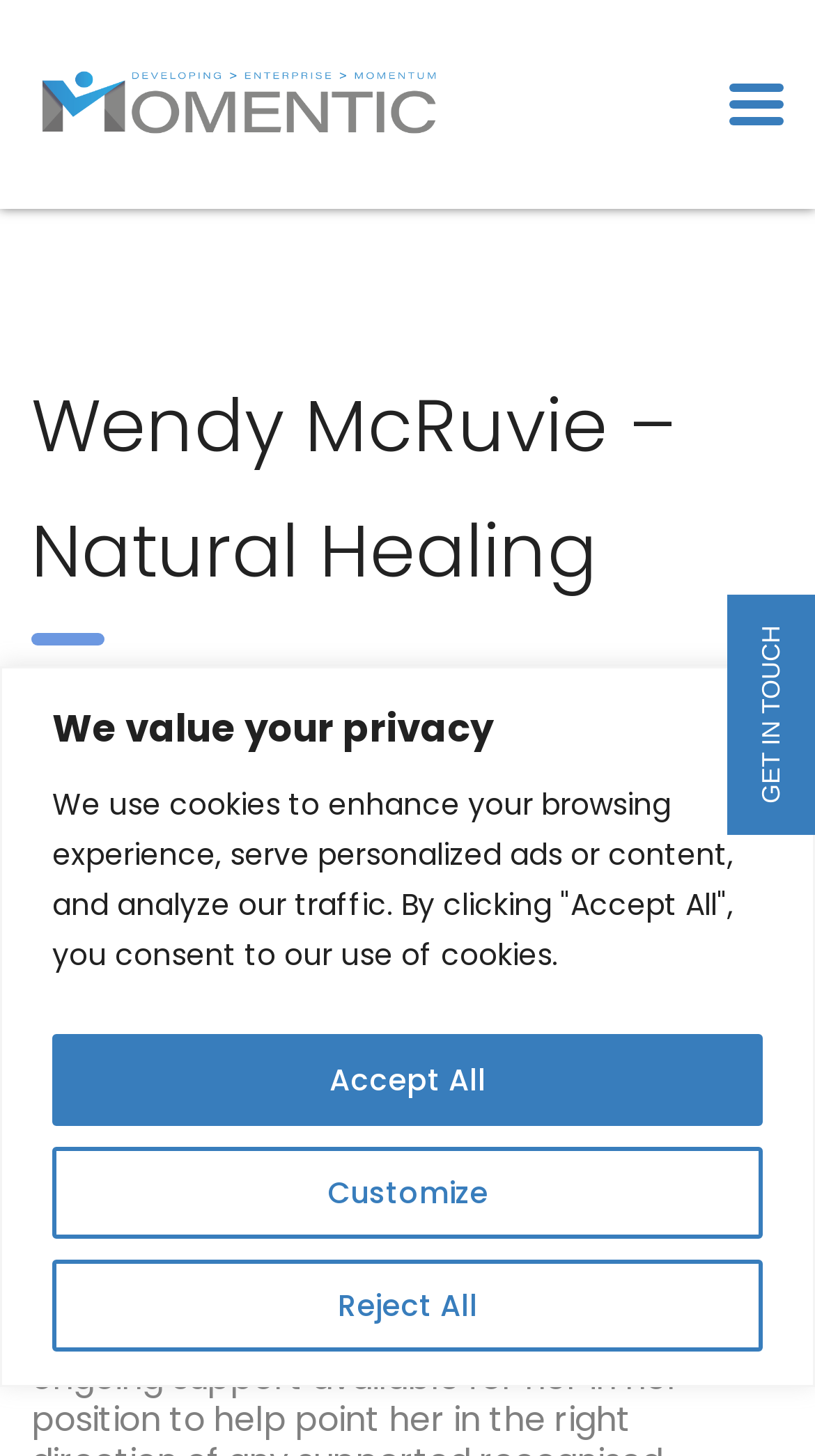Is there a call-to-action button on the webpage?
Using the details from the image, give an elaborate explanation to answer the question.

I found a button element with a non-empty bounding box, which suggests that there is a call-to-action button on the webpage. The button is likely to be used for navigation or interaction with the webpage's content.